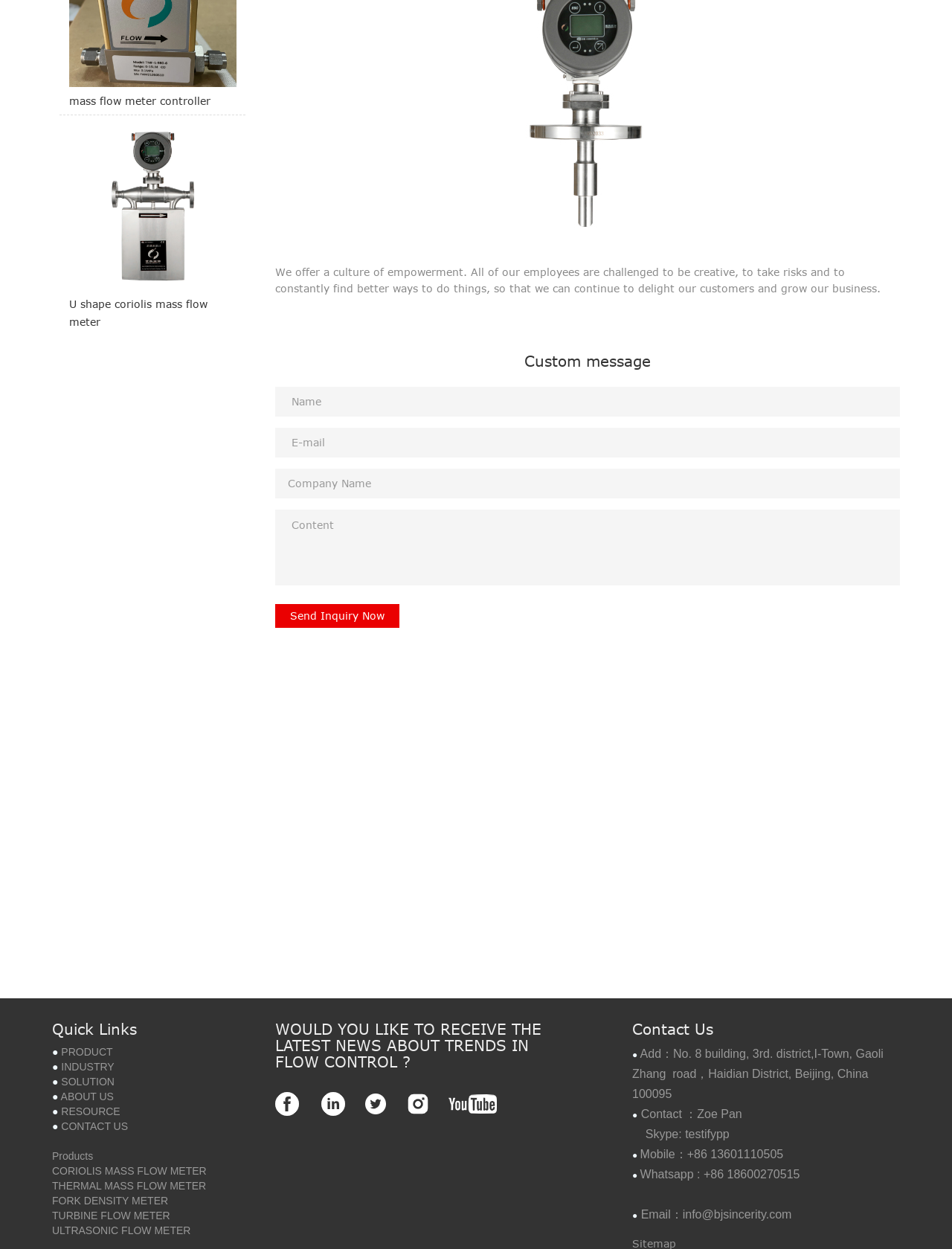What is the company's address? Examine the screenshot and reply using just one word or a brief phrase.

Beijing, China